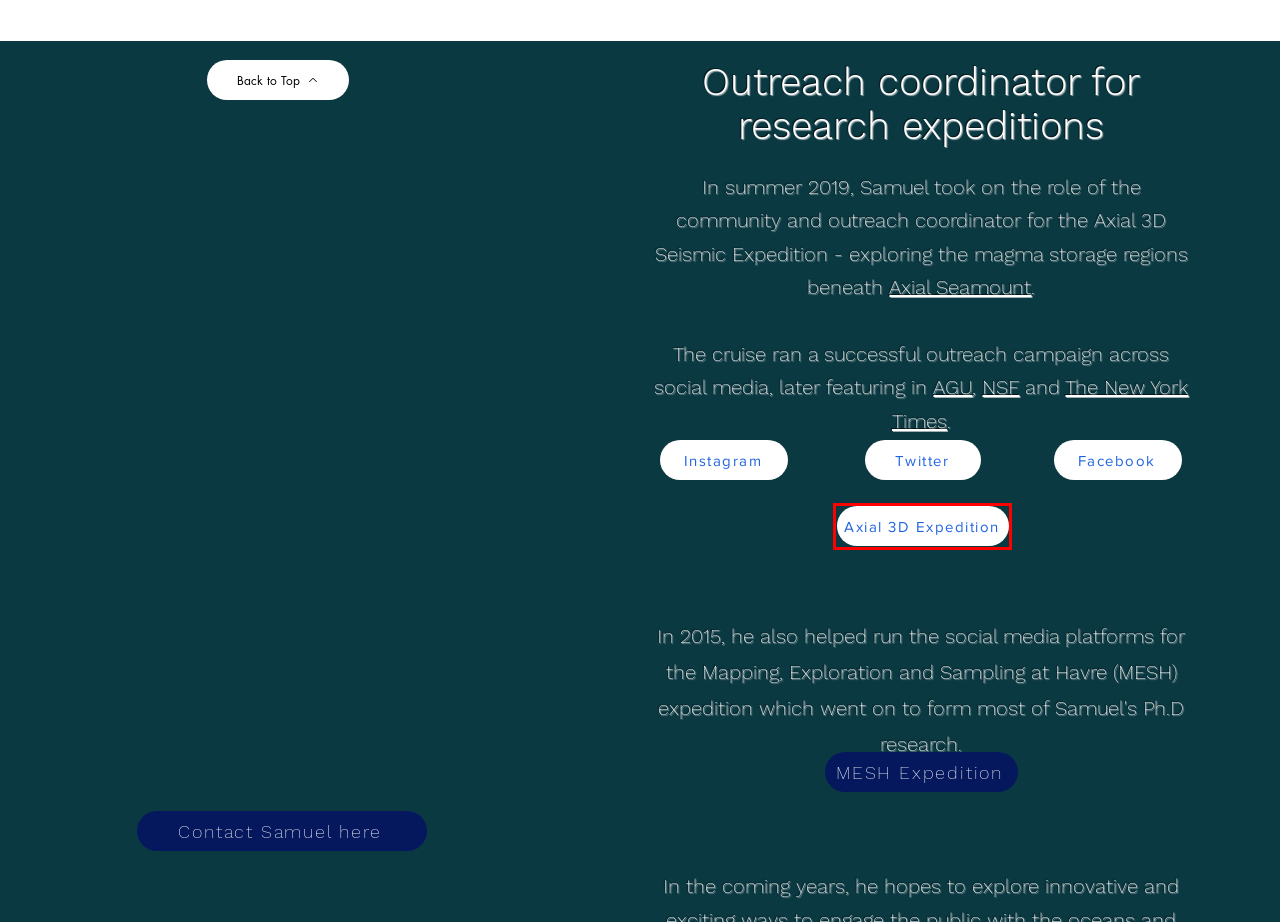Look at the screenshot of a webpage that includes a red bounding box around a UI element. Select the most appropriate webpage description that matches the page seen after clicking the highlighted element. Here are the candidates:
A. 2018 Forum — All Hands on Deck
B. Fieldwork | Dr Samuel J Mitchell
C. Contact | Dr Samuel J. Mitchell
D. This blog has been archived. - AGU Blogosphere
E. About | Dr Samuel J. Mitchell
F. Science :: Mapping, Exploration, & Sampling at Havre
G. Axial Seamount - Hydrothermal vents
H. Axial 3D Seismic Expedition 2019

H